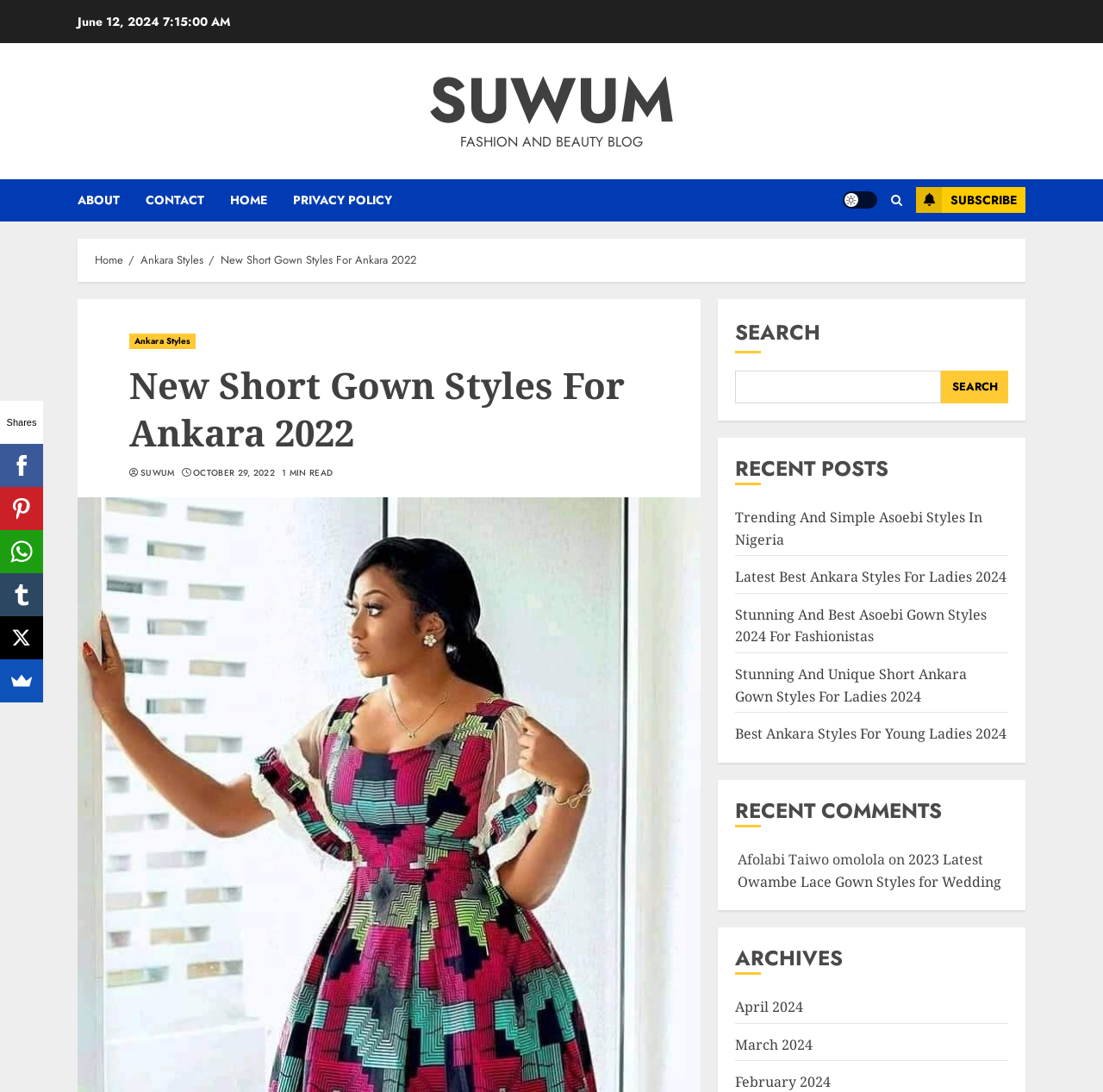Please provide a brief answer to the following inquiry using a single word or phrase:
What is the category of the recent posts?

Ankara Styles